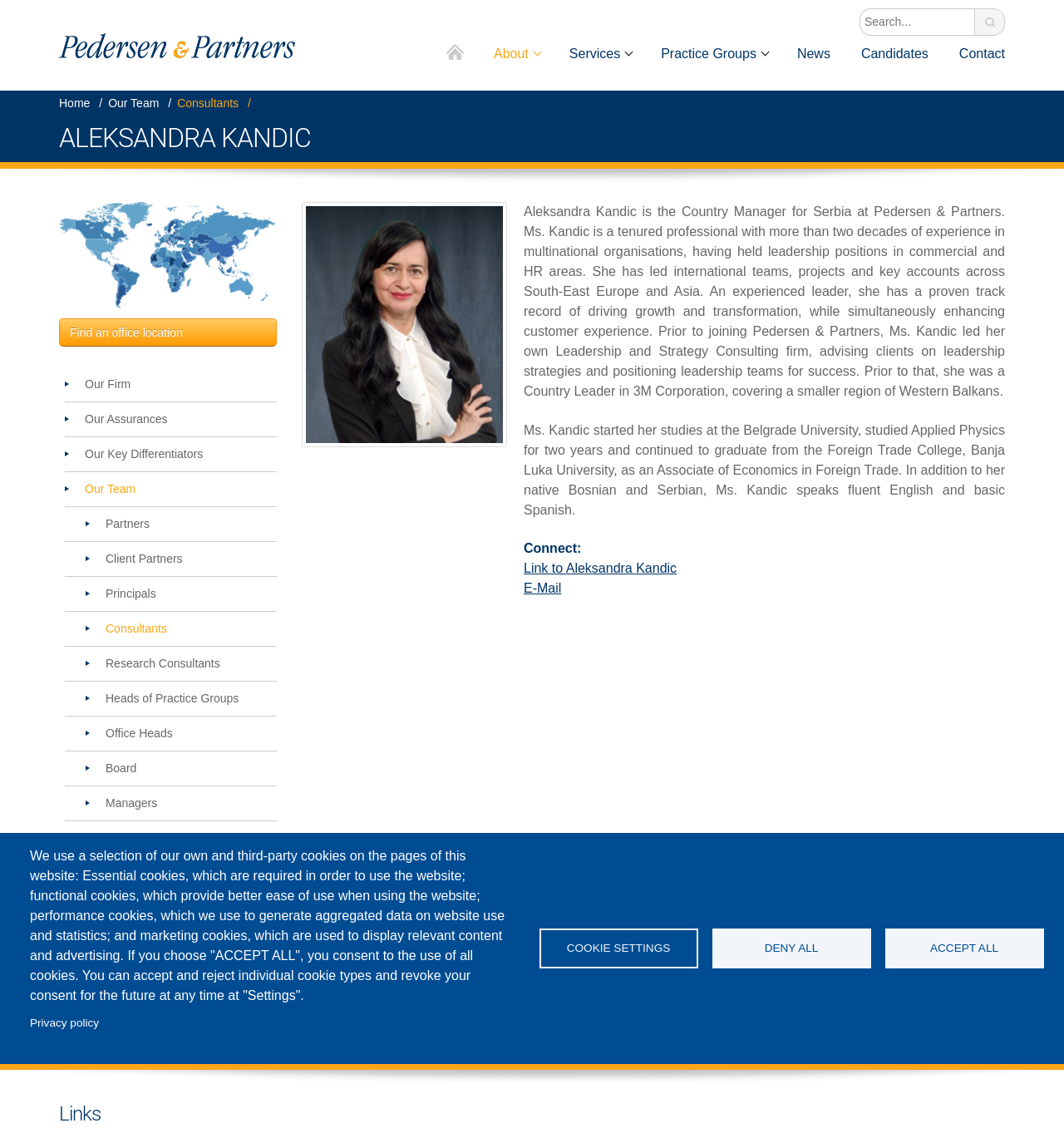What languages does Aleksandra Kandic speak fluently?
Kindly give a detailed and elaborate answer to the question.

The webpage states that Ms. Kandic speaks fluent English, in addition to her native Bosnian and Serbian, and also speaks basic Spanish.